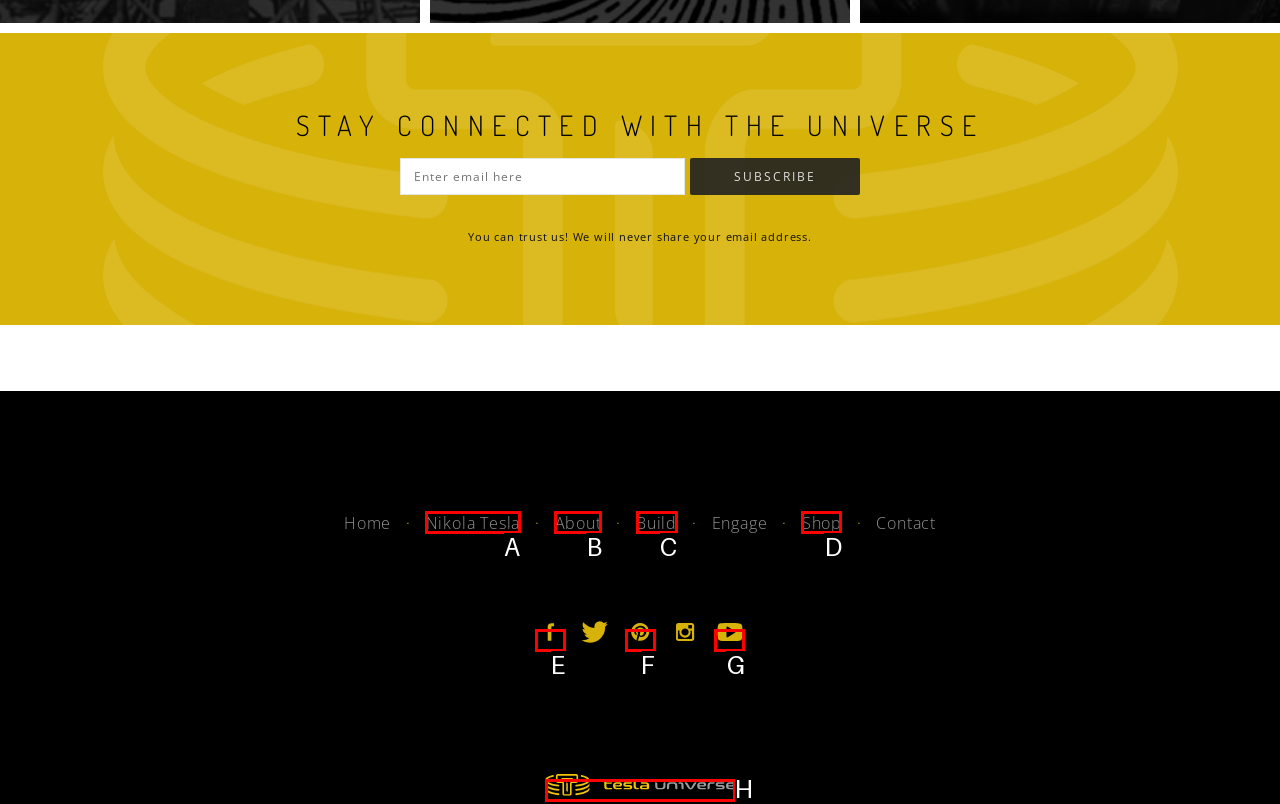Using the element description: title="Tesla Universe Pinterest page", select the HTML element that matches best. Answer with the letter of your choice.

F